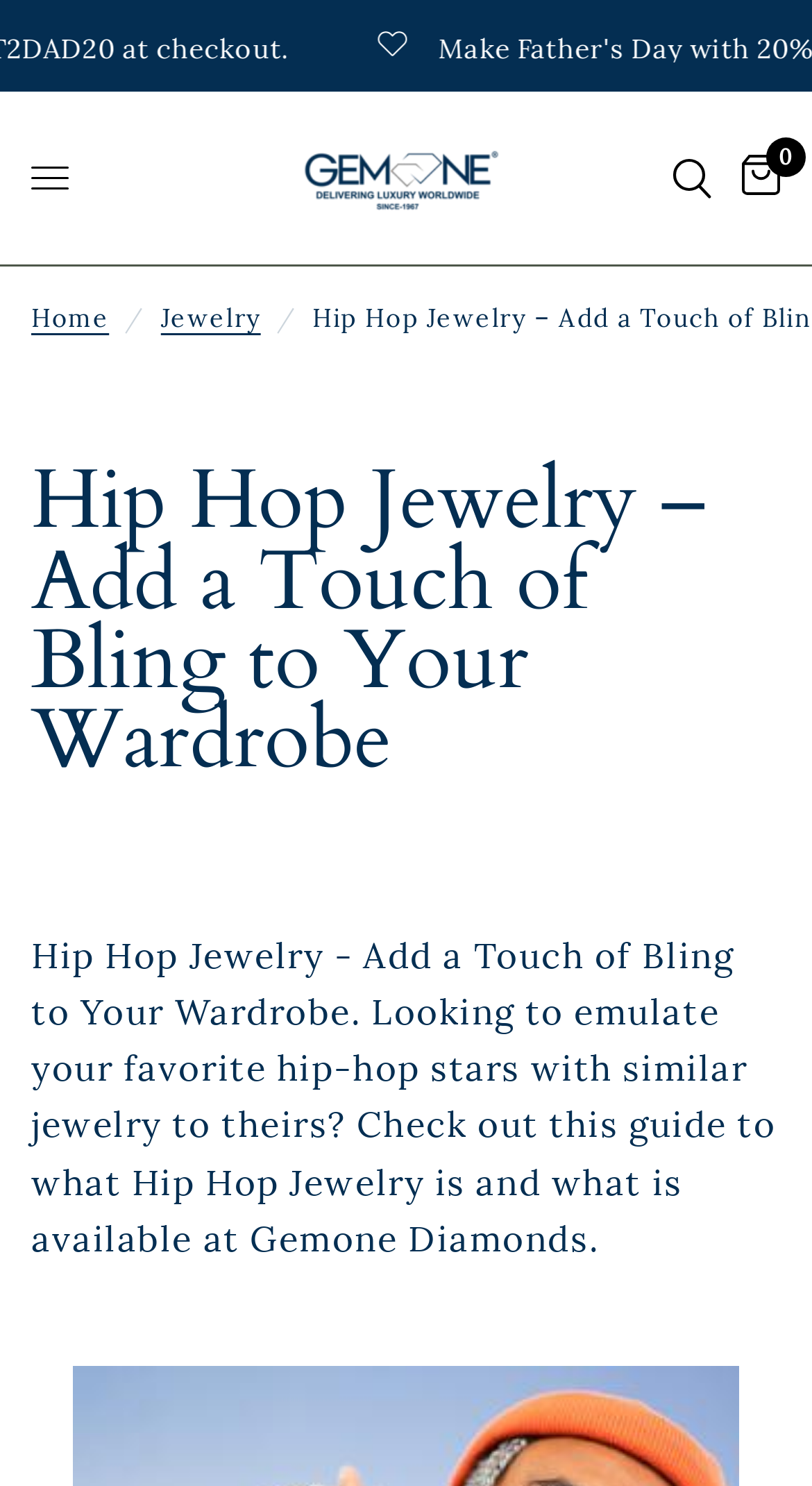Can you give a comprehensive explanation to the question given the content of the image?
How many search boxes are on the webpage?

I found one link with the text 'Search' and an accompanying image, which suggests that it is a search box. Therefore, there is only one search box on the webpage.